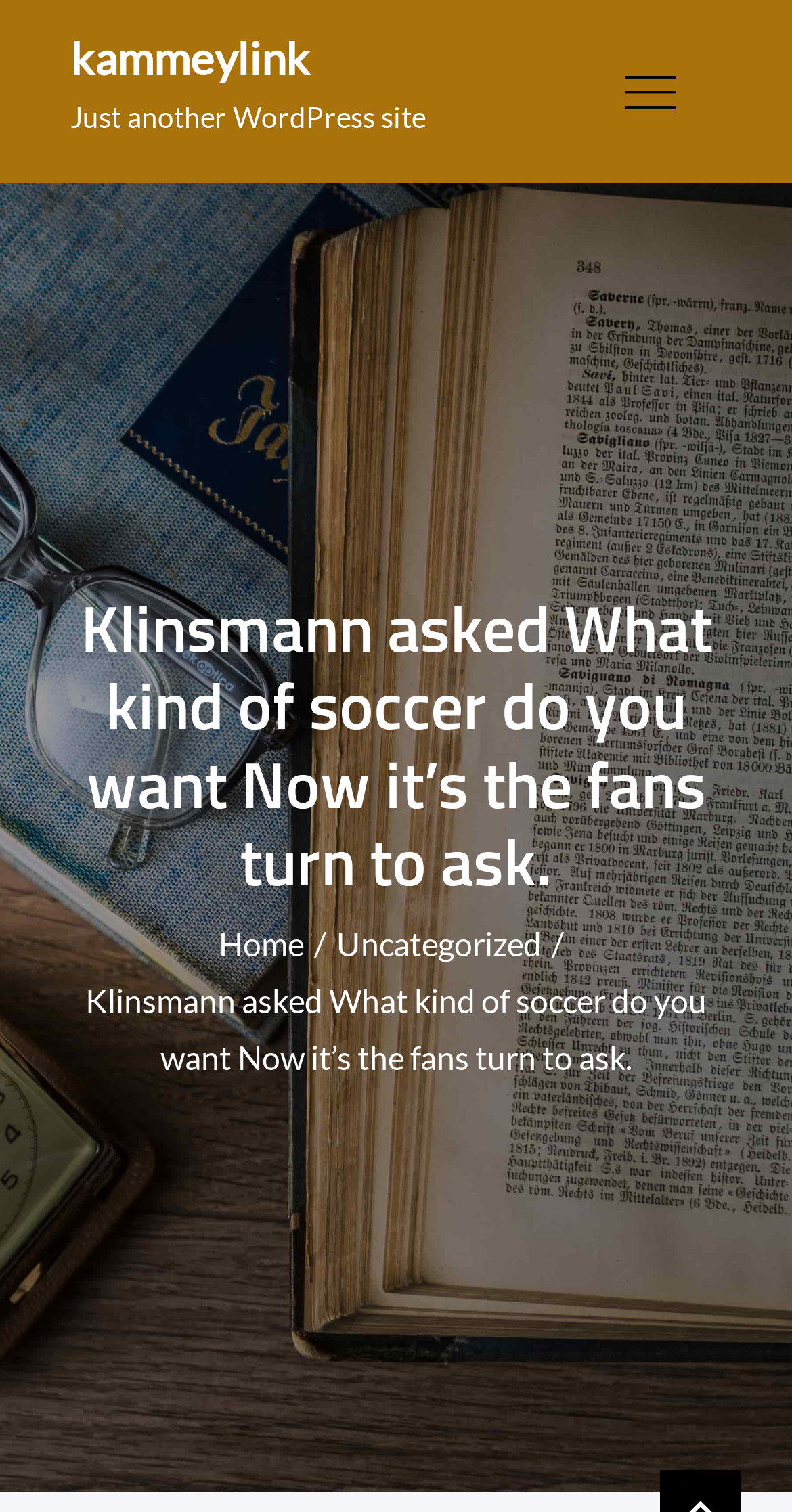Explain the contents of the webpage comprehensively.

The webpage appears to be a blog post or article discussing Jürgen Klinsmann, the coach of the Korean national soccer team. At the top left of the page, there is a link labeled "kammeylink" and a static text "Just another WordPress site" positioned below it. 

On the top right, there is a navigation menu labeled "Primary Menu" which is currently collapsed. 

The main content of the page is headed by a title "Klinsmann asked What kind of soccer do you want Now it’s the fans turn to ask." which is positioned below the navigation menu. 

Below the title, there is another navigation menu labeled "Breadcrumbs" which contains three links: "Home", "Uncategorized", and a static text repeating the title of the article. The "Home" link is positioned to the left of the "Uncategorized" link. 

The article's content is not explicitly described in the accessibility tree, but based on the meta description, it seems to discuss Klinsmann's confidence in the Korean national soccer team and the subsequent frustration and doubts felt by soccer fans.